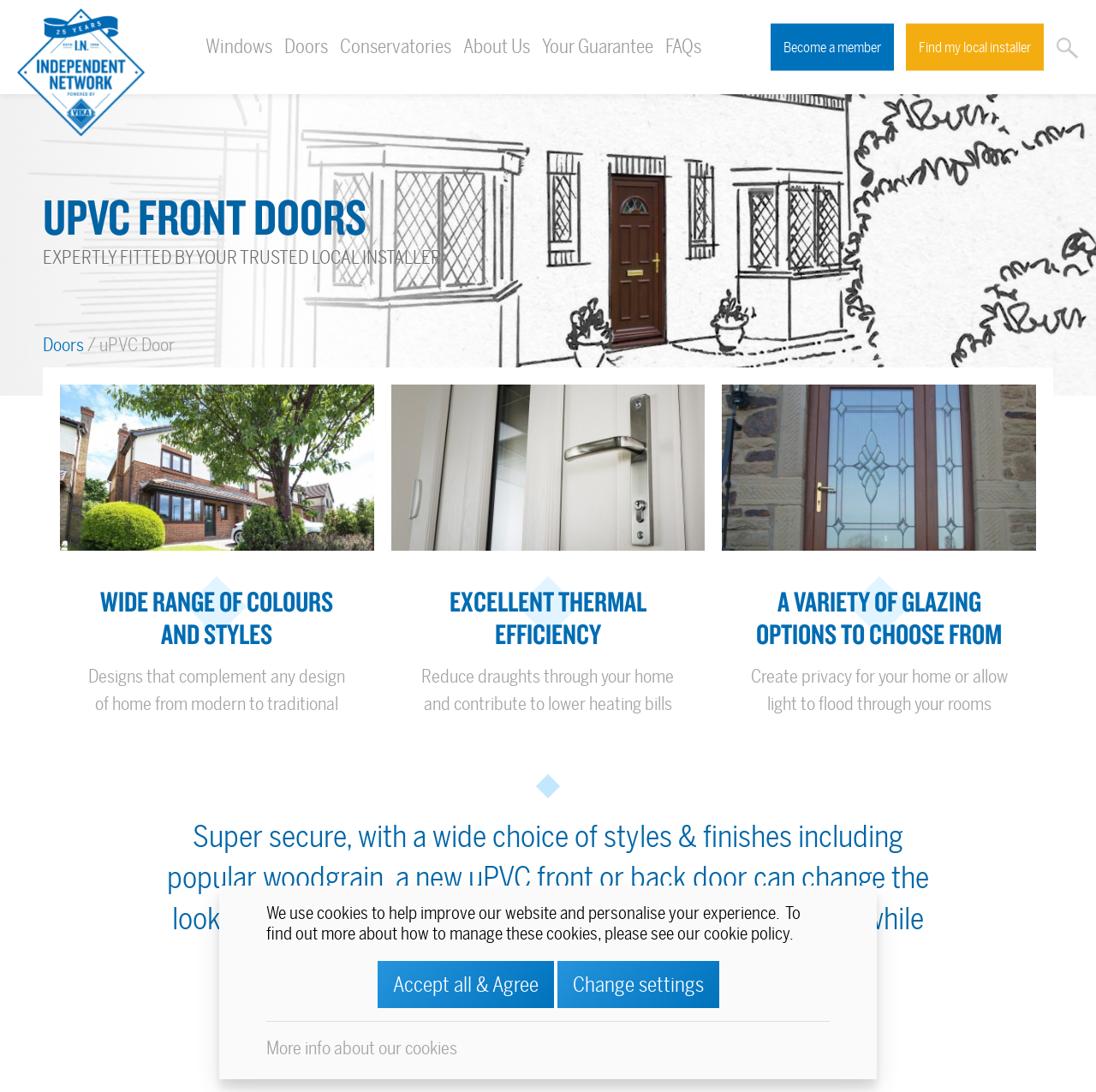Locate the UI element described by Become a member and provide its bounding box coordinates. Use the format (top-left x, top-left y, bottom-right x, bottom-right y) with all values as floating point numbers between 0 and 1.

[0.703, 0.022, 0.816, 0.065]